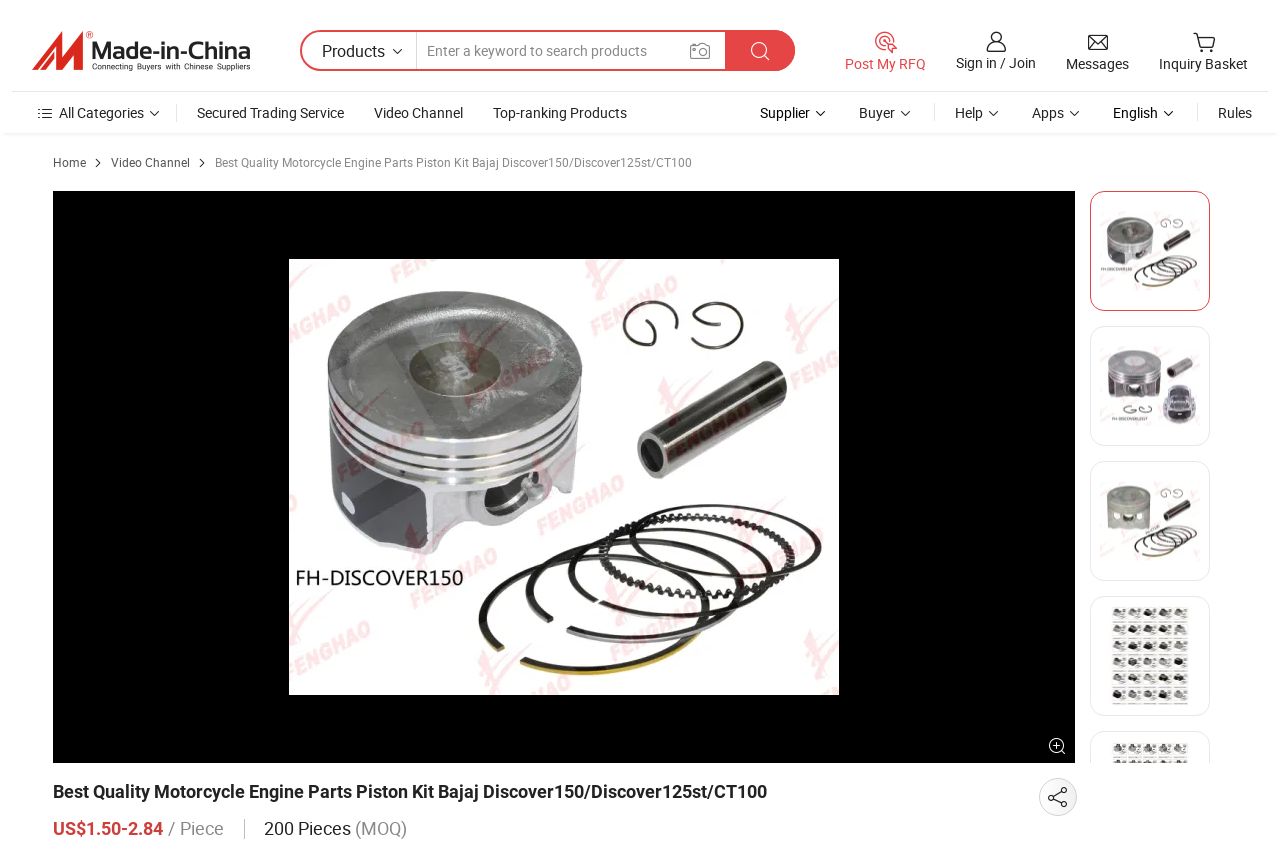Indicate the bounding box coordinates of the element that must be clicked to execute the instruction: "Post my RFQ". The coordinates should be given as four float numbers between 0 and 1, i.e., [left, top, right, bottom].

[0.66, 0.036, 0.723, 0.086]